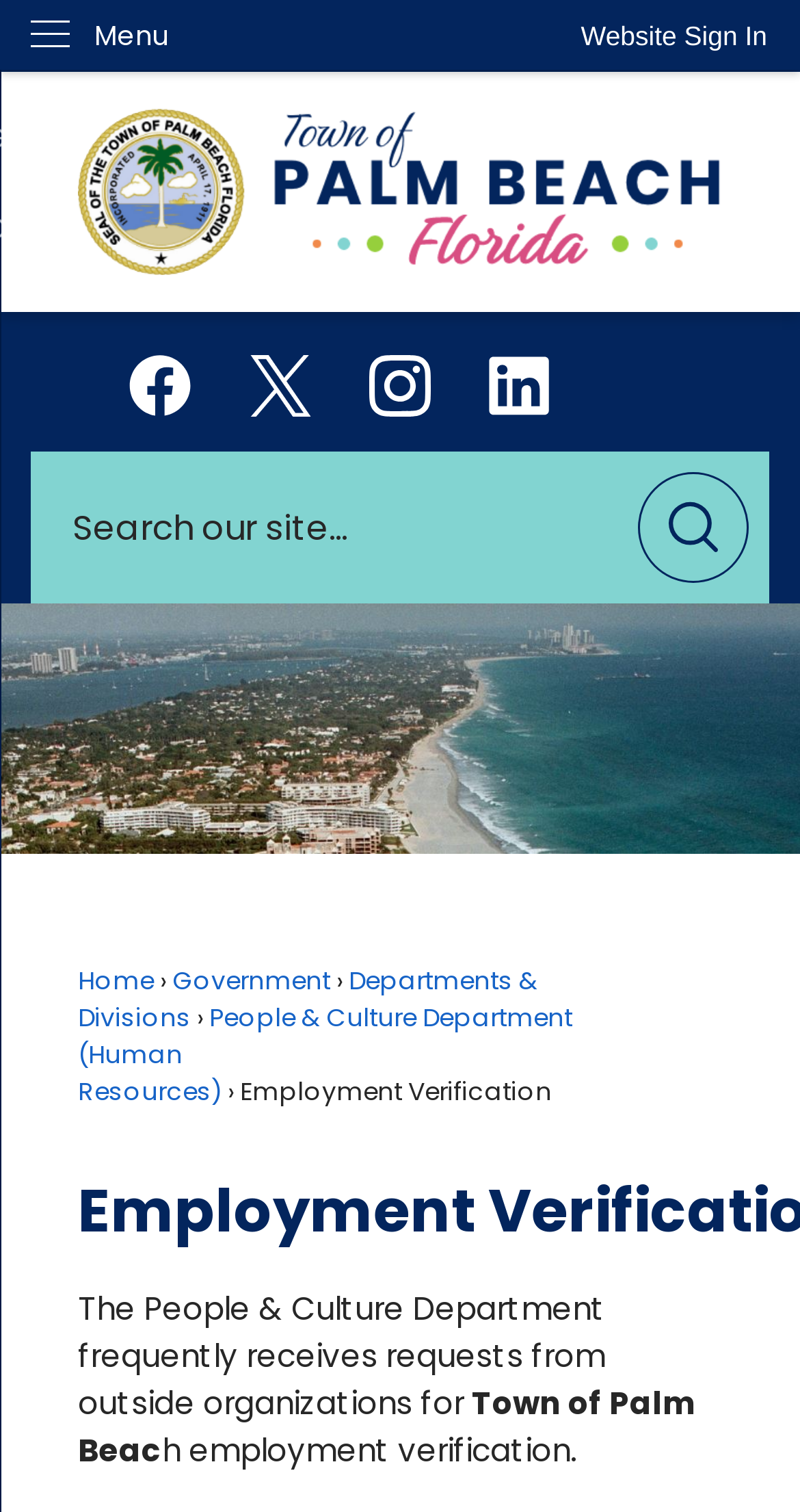Please determine the bounding box coordinates for the UI element described here. Use the format (top-left x, top-left y, bottom-right x, bottom-right y) with values bounded between 0 and 1: Skip to Main Content

[0.0, 0.0, 0.044, 0.023]